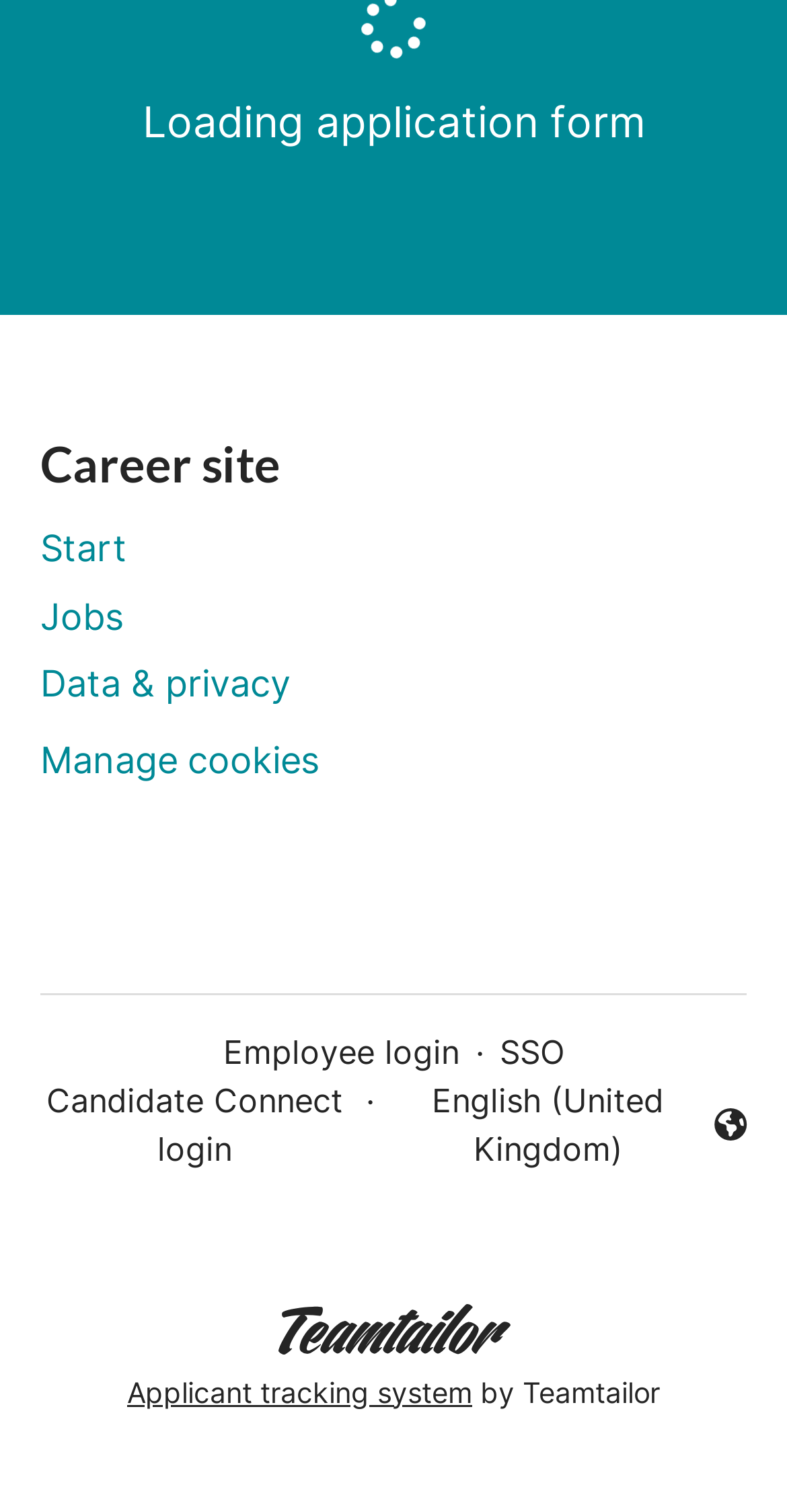Using floating point numbers between 0 and 1, provide the bounding box coordinates in the format (top-left x, top-left y, bottom-right x, bottom-right y). Locate the UI element described here: Candidate Connect login

[0.051, 0.711, 0.444, 0.775]